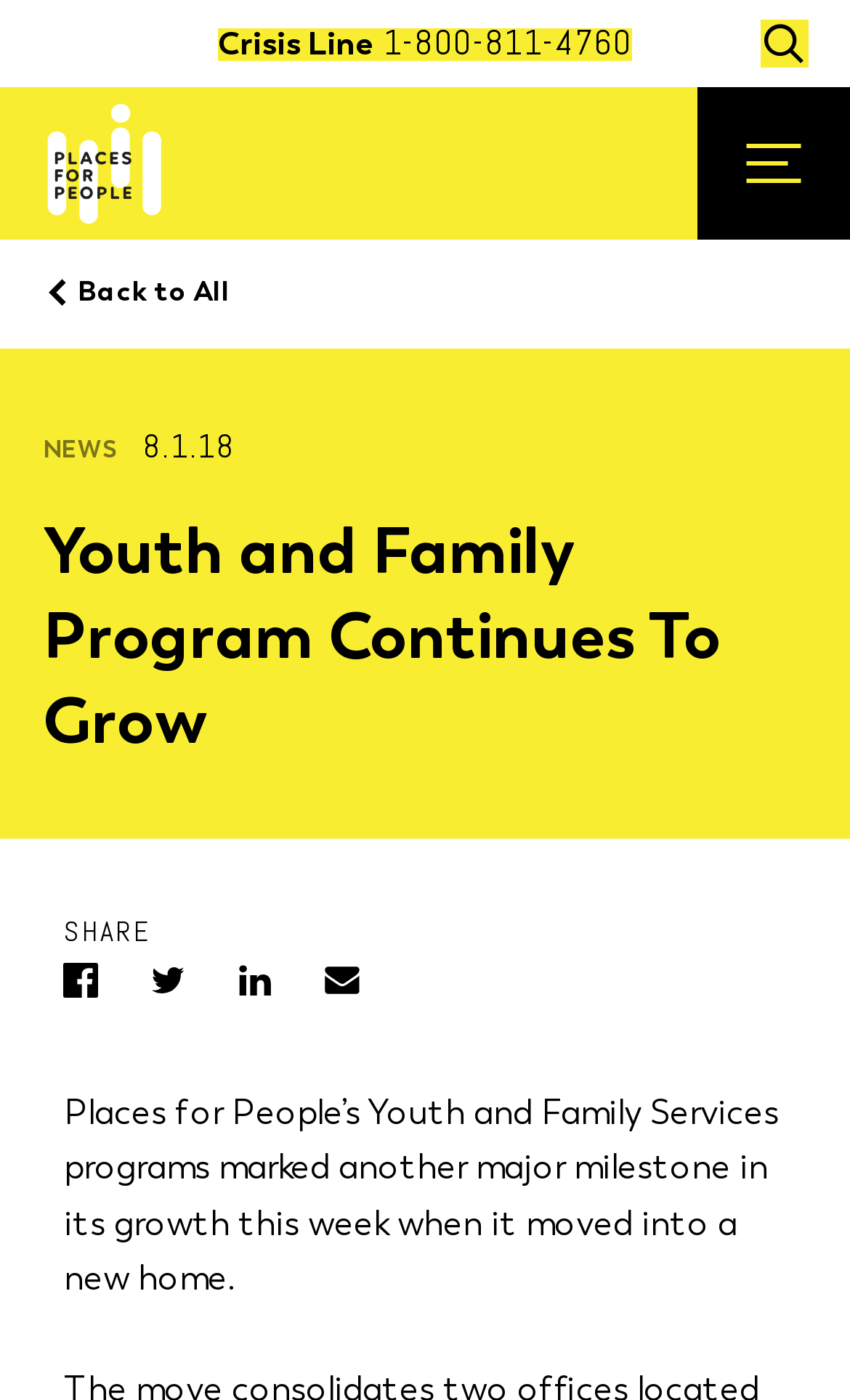Provide a brief response using a word or short phrase to this question:
What is the bounding box coordinate of the 'Youth and Family Program Continues To Grow' heading?

[0.05, 0.367, 0.95, 0.549]